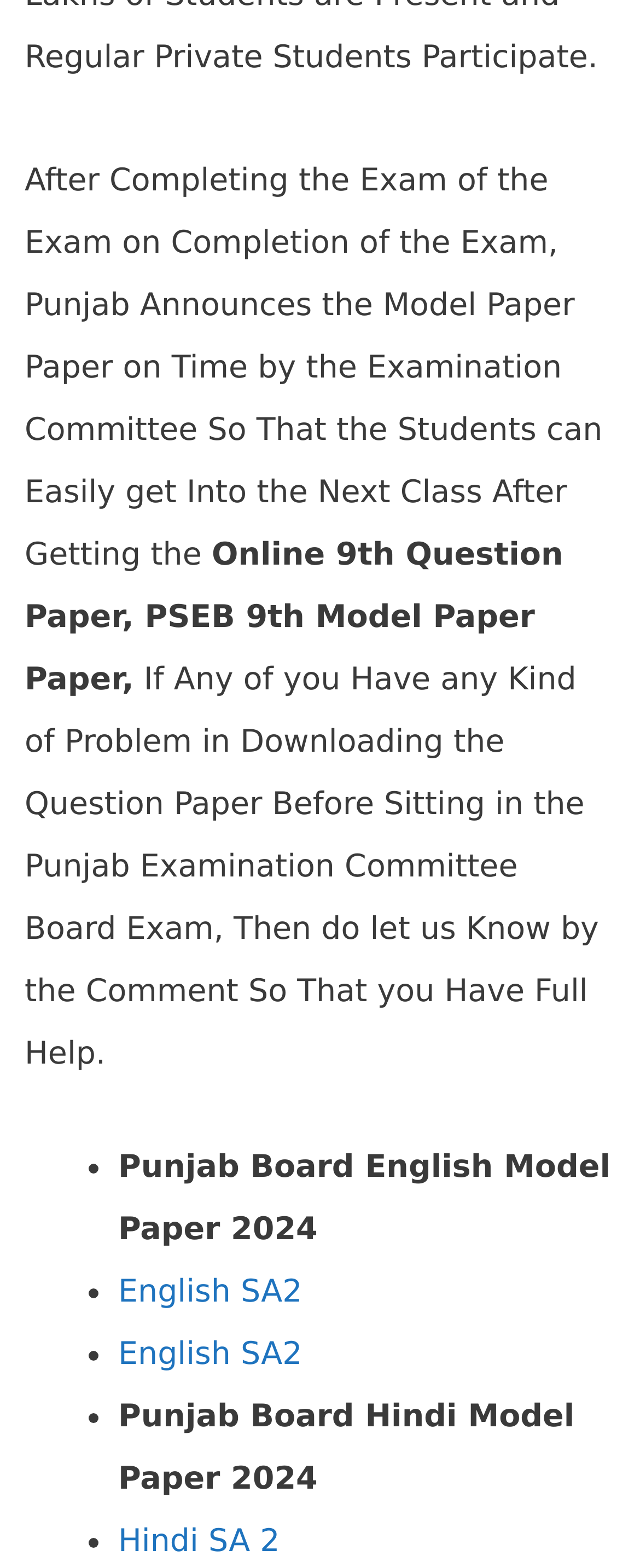What is the language of the second model paper?
Provide a well-explained and detailed answer to the question.

The second model paper is labeled as 'Punjab Board Hindi Model Paper 2024', which suggests that the language of this model paper is Hindi.